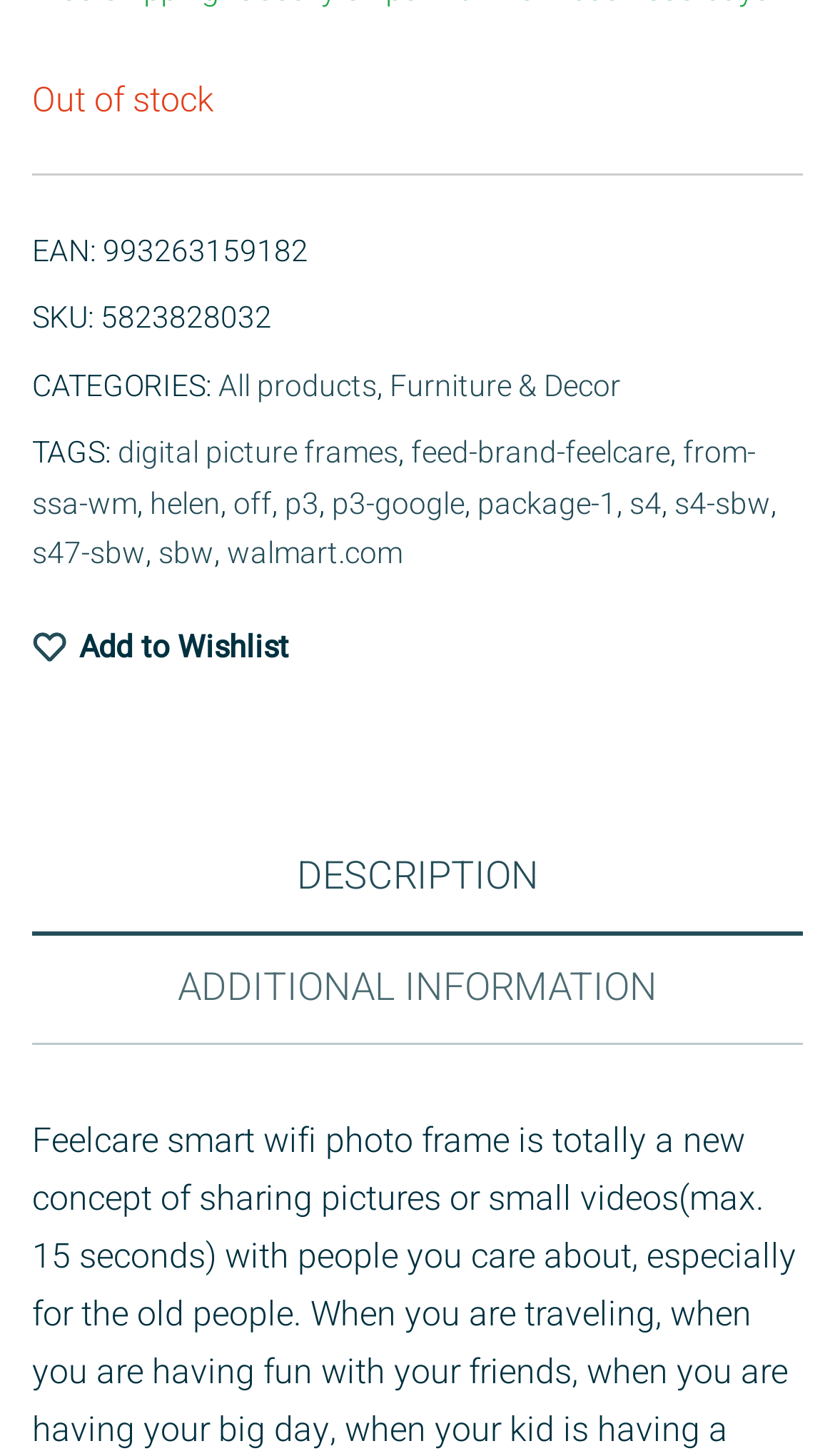Observe the image and answer the following question in detail: What categories does the product belong to?

The categories of the product can be determined by looking at the links under the 'CATEGORIES:' label on the webpage, which include 'All products' and 'Furniture & Decor'.